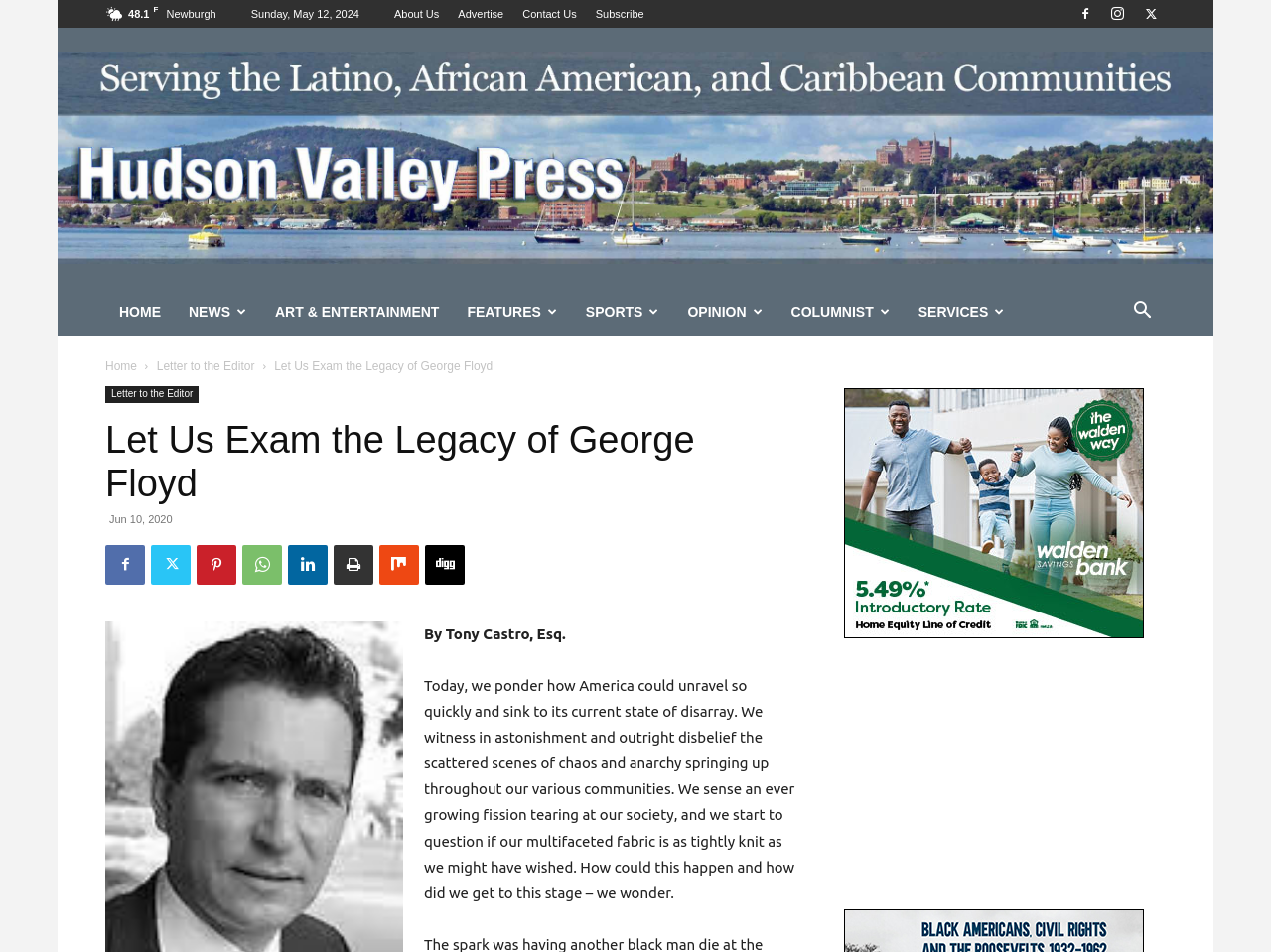From the webpage screenshot, predict the bounding box of the UI element that matches this description: "Instagram".

[0.868, 0.0, 0.891, 0.029]